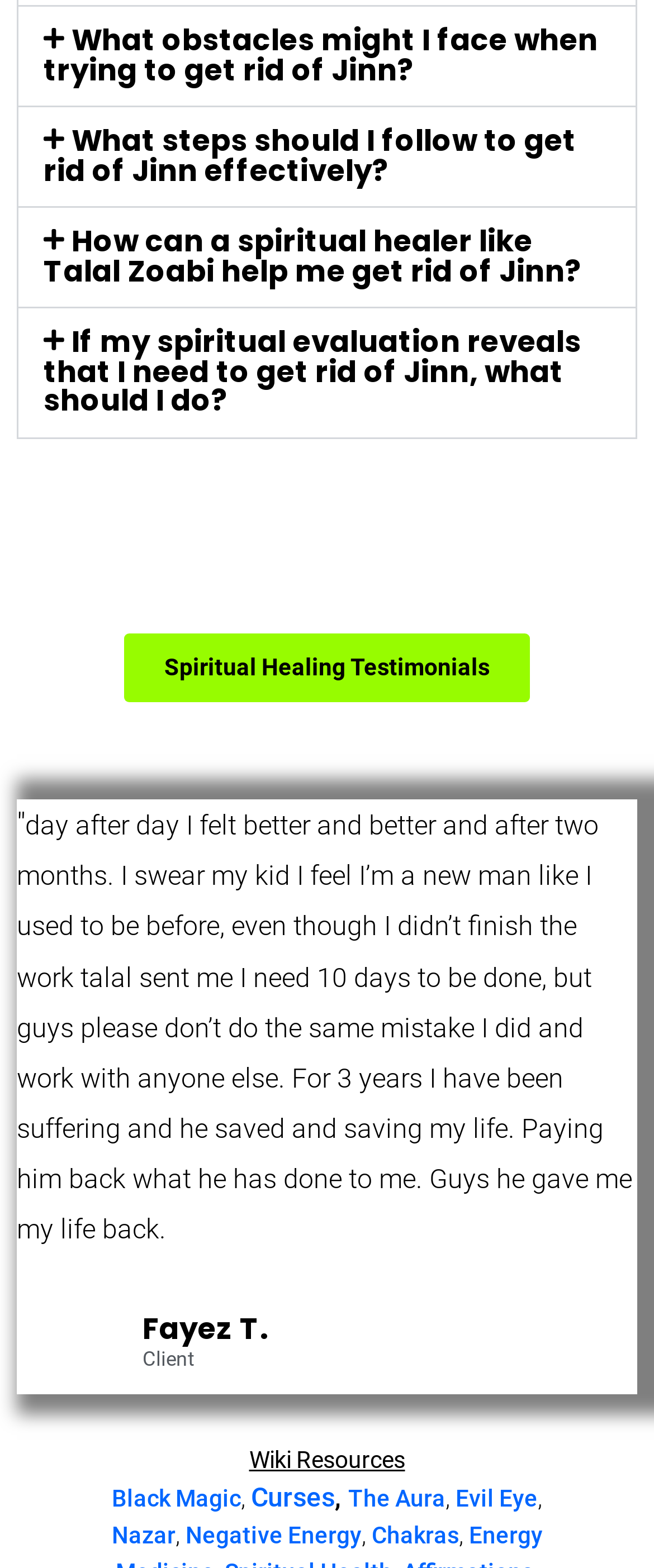Please find the bounding box coordinates for the clickable element needed to perform this instruction: "Get spiritual healing testimonials".

[0.19, 0.404, 0.81, 0.448]